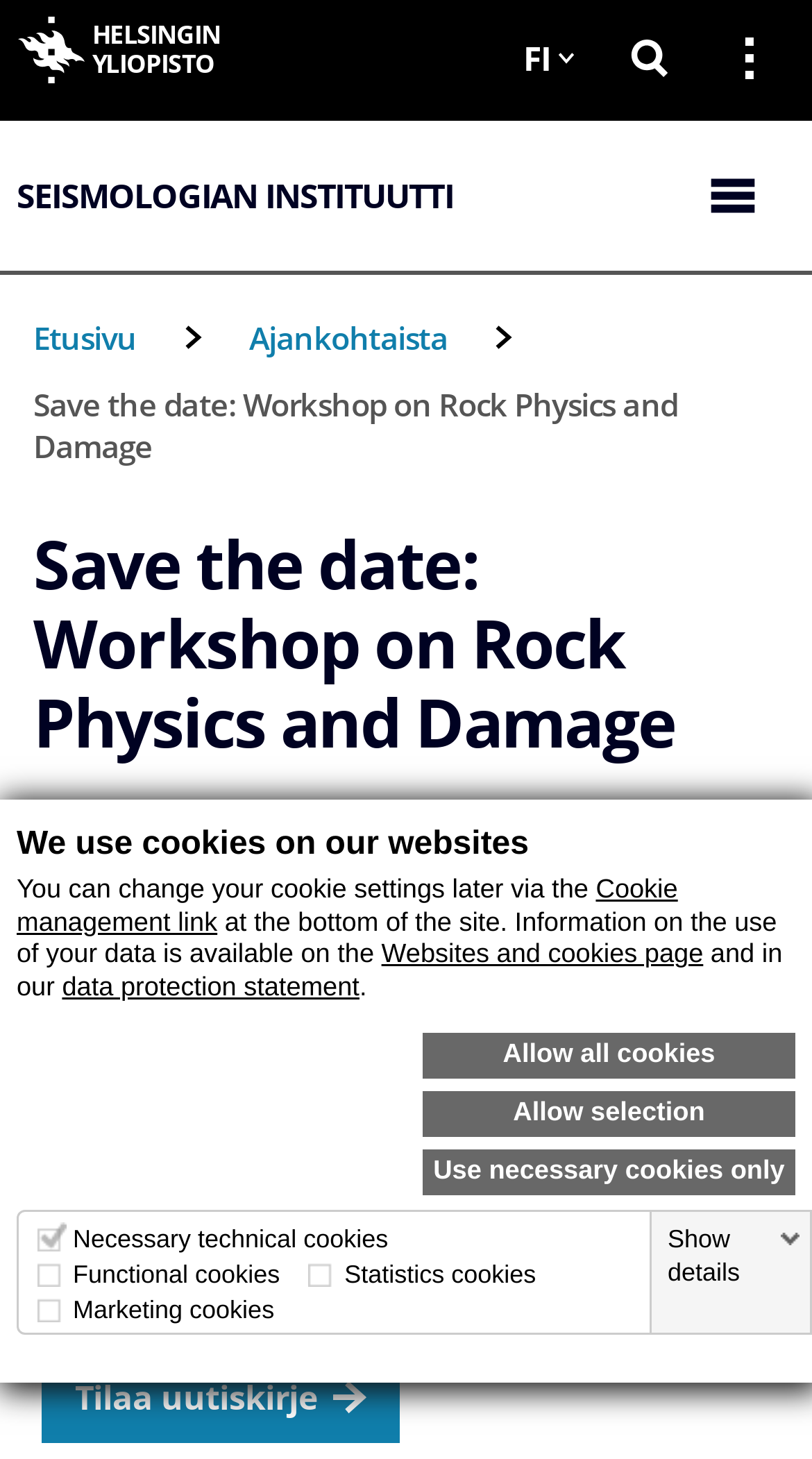What is the language of the webpage?
Analyze the image and deliver a detailed answer to the question.

The language selection button on the webpage shows 'FI' as the current language, which implies that the language of the webpage is Finnish.